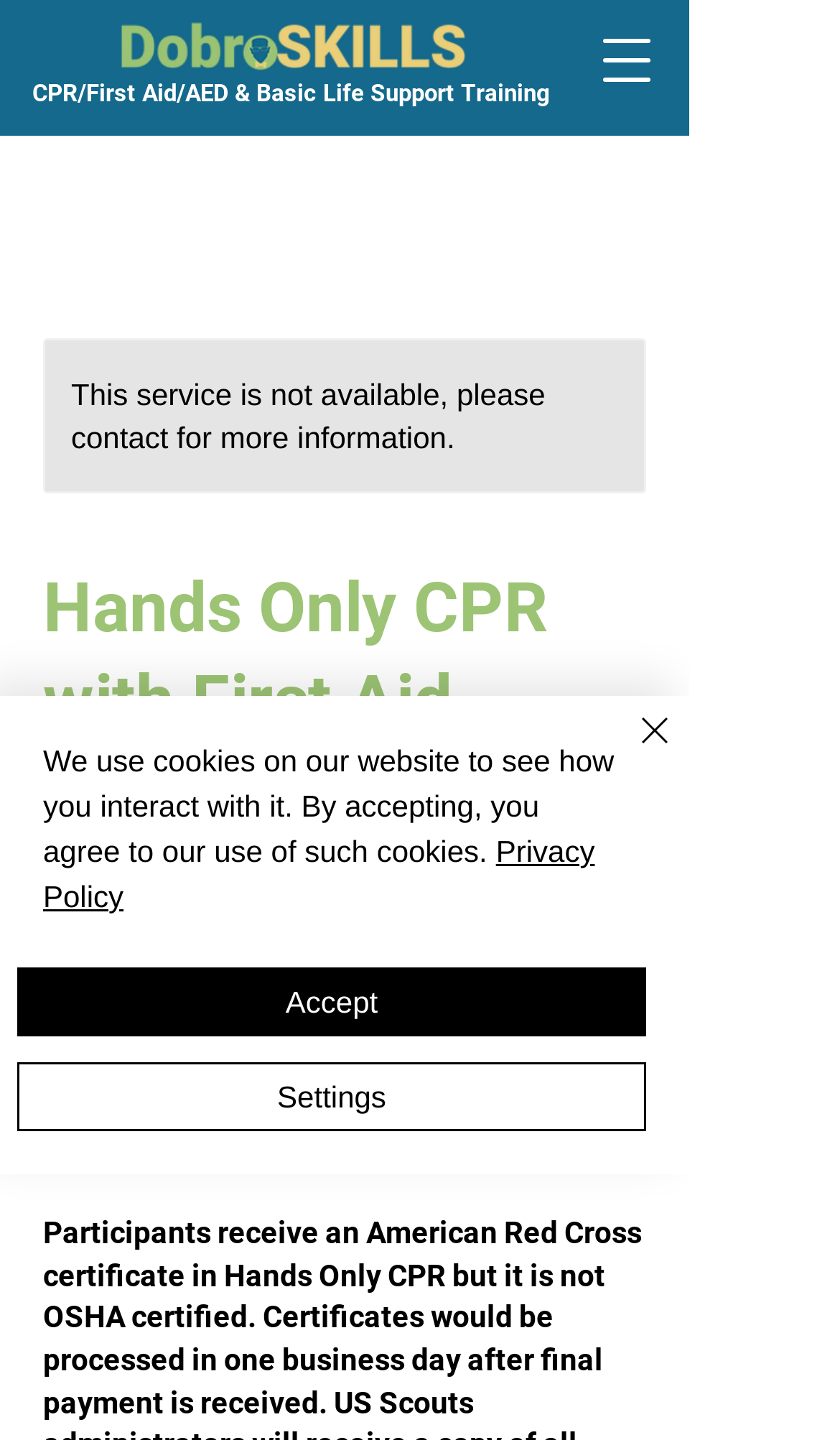What is the service description about?
Please use the visual content to give a single word or phrase answer.

Hands Only CPR with First Aid